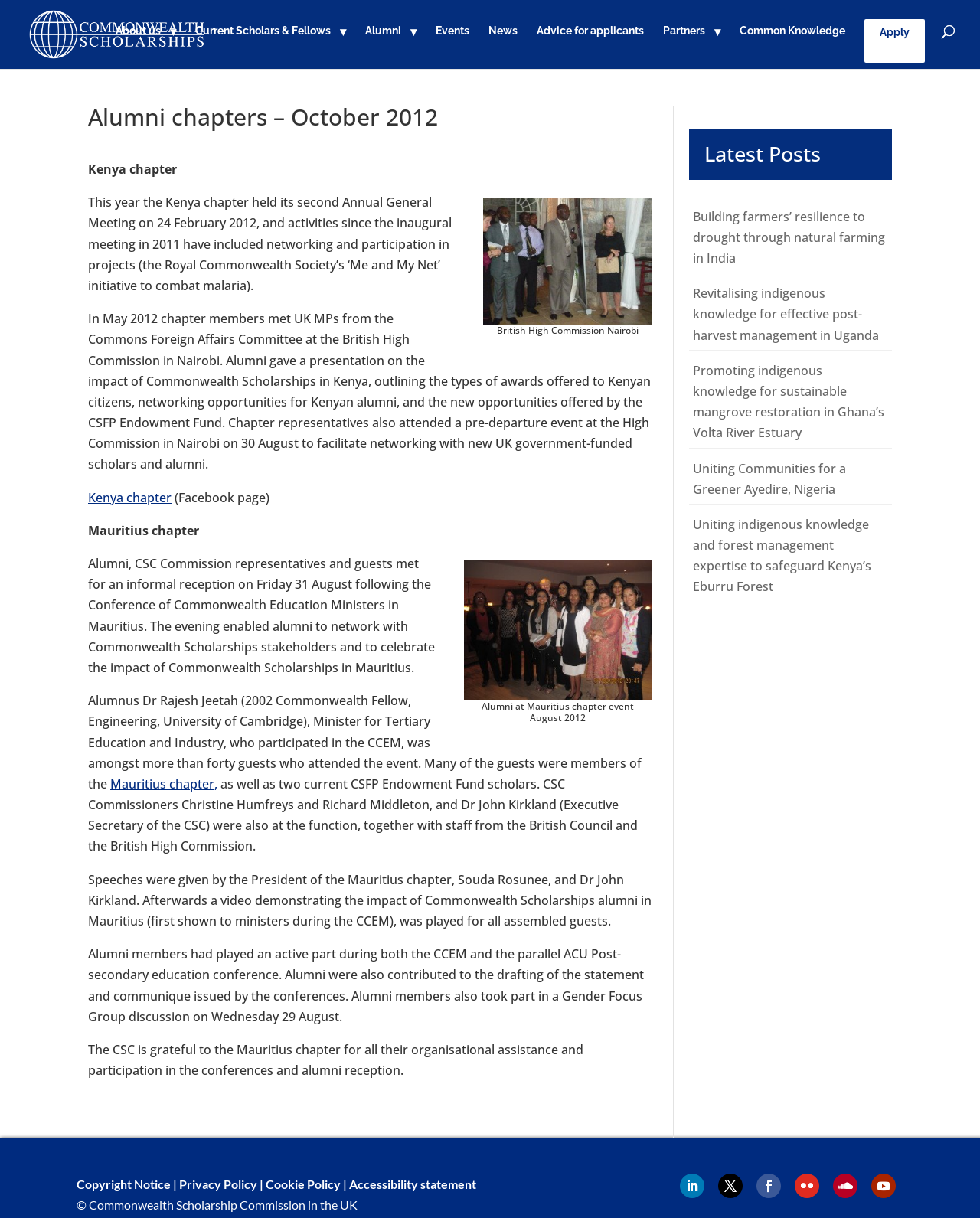Determine the bounding box for the described UI element: "parent_node: British High Commission Nairobi".

[0.493, 0.251, 0.665, 0.265]